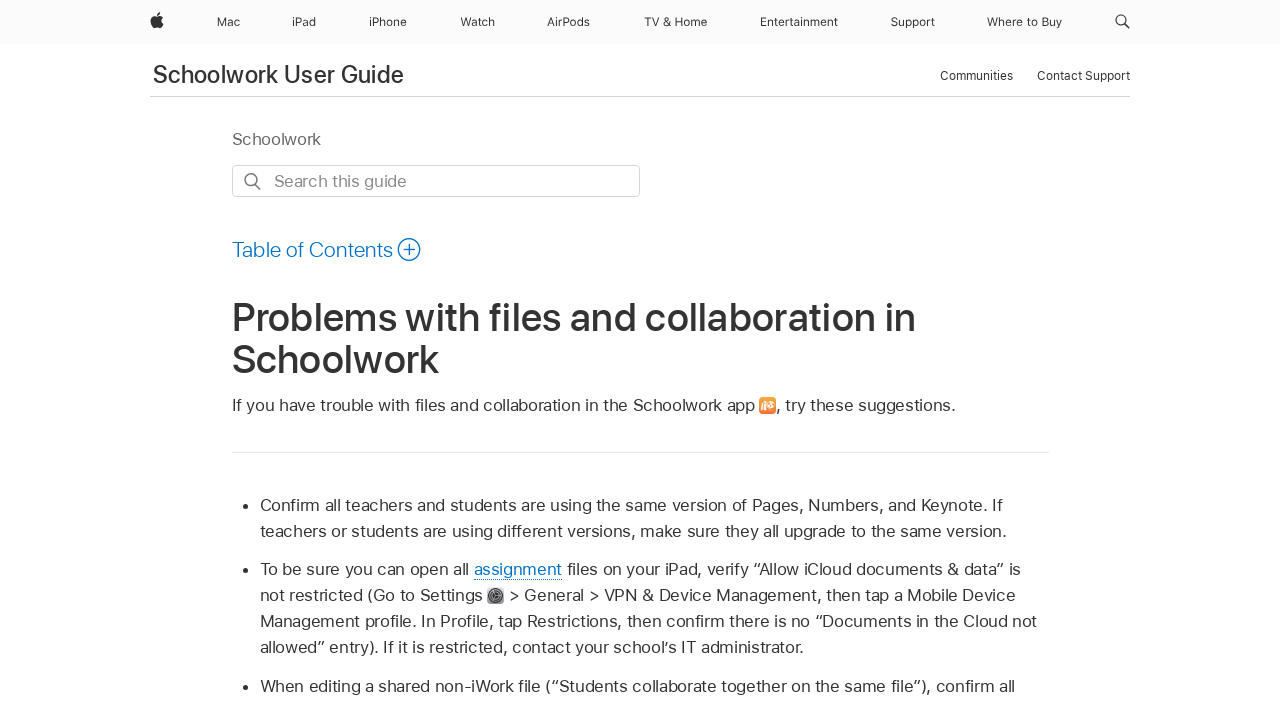Please provide a comprehensive response to the question below by analyzing the image: 
What is the purpose of the search box in the 'Schoolwork User Guide' section?

The search box in the 'Schoolwork User Guide' section has a label 'Search this guide' and a placeholder text 'Search this guide', indicating that its purpose is to search within the guide.